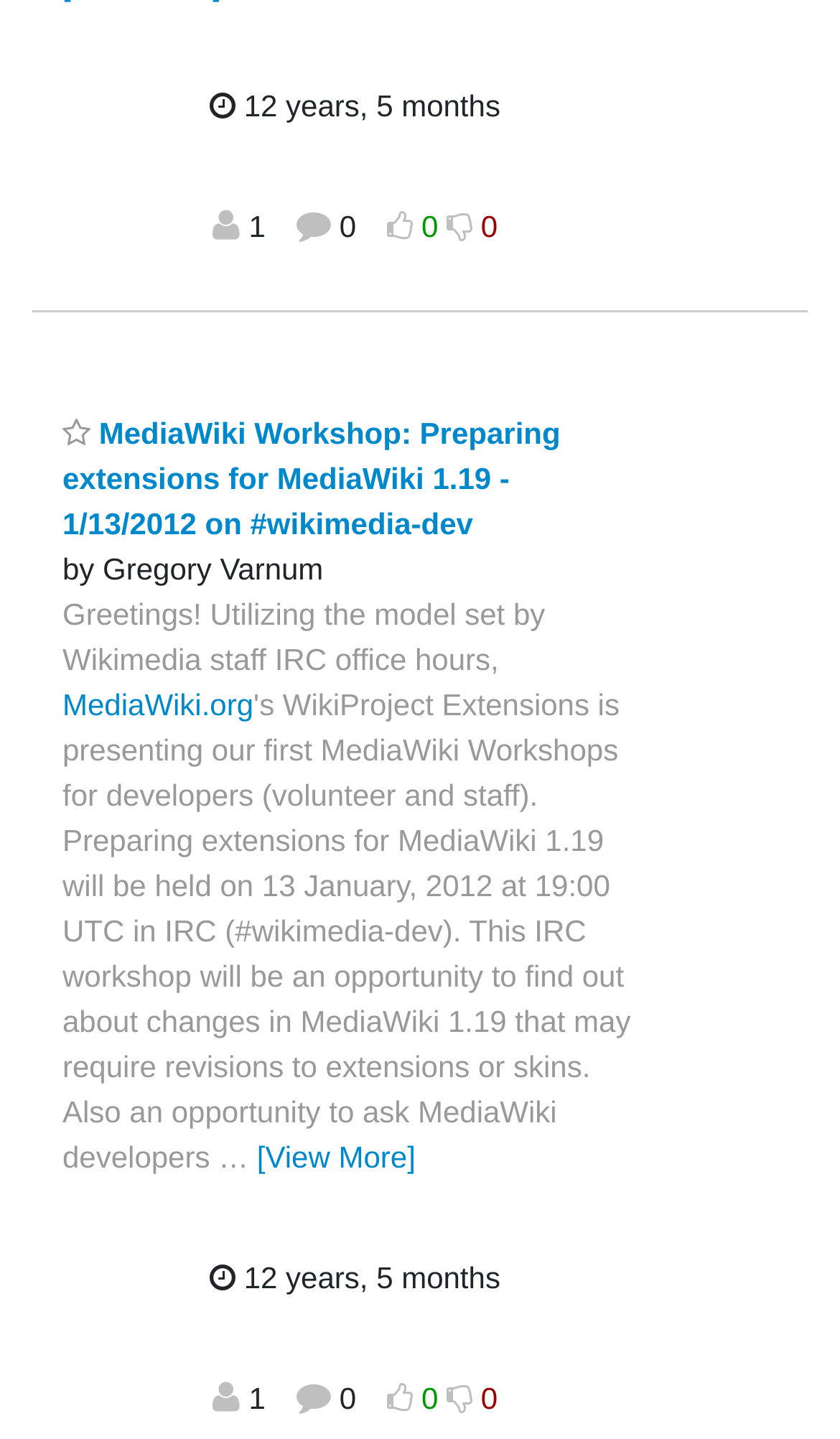Who is the author of the first thread?
Provide a detailed answer to the question using information from the image.

I found the author's name by looking at the StaticText element with the text 'by Gregory Varnum' below the thread title.